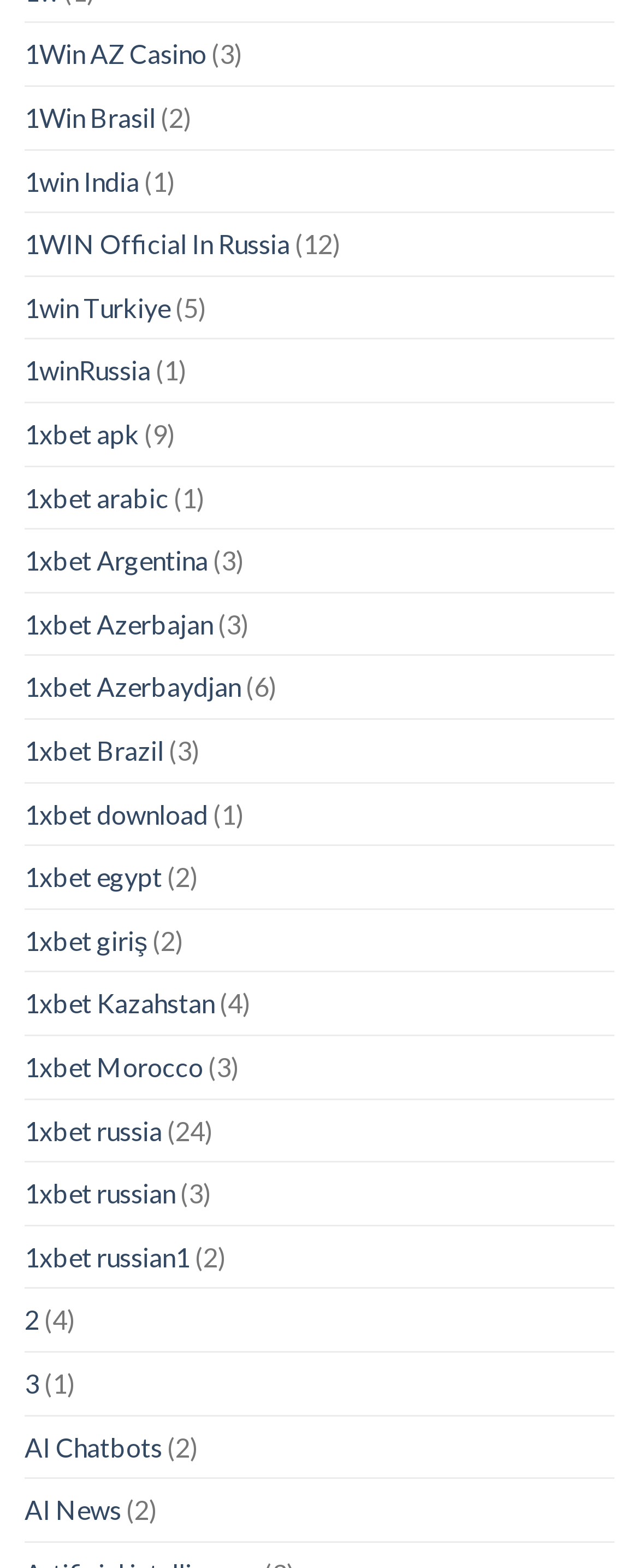Determine the bounding box coordinates of the element that should be clicked to execute the following command: "Visit 1xbet russian".

[0.038, 0.742, 0.274, 0.781]